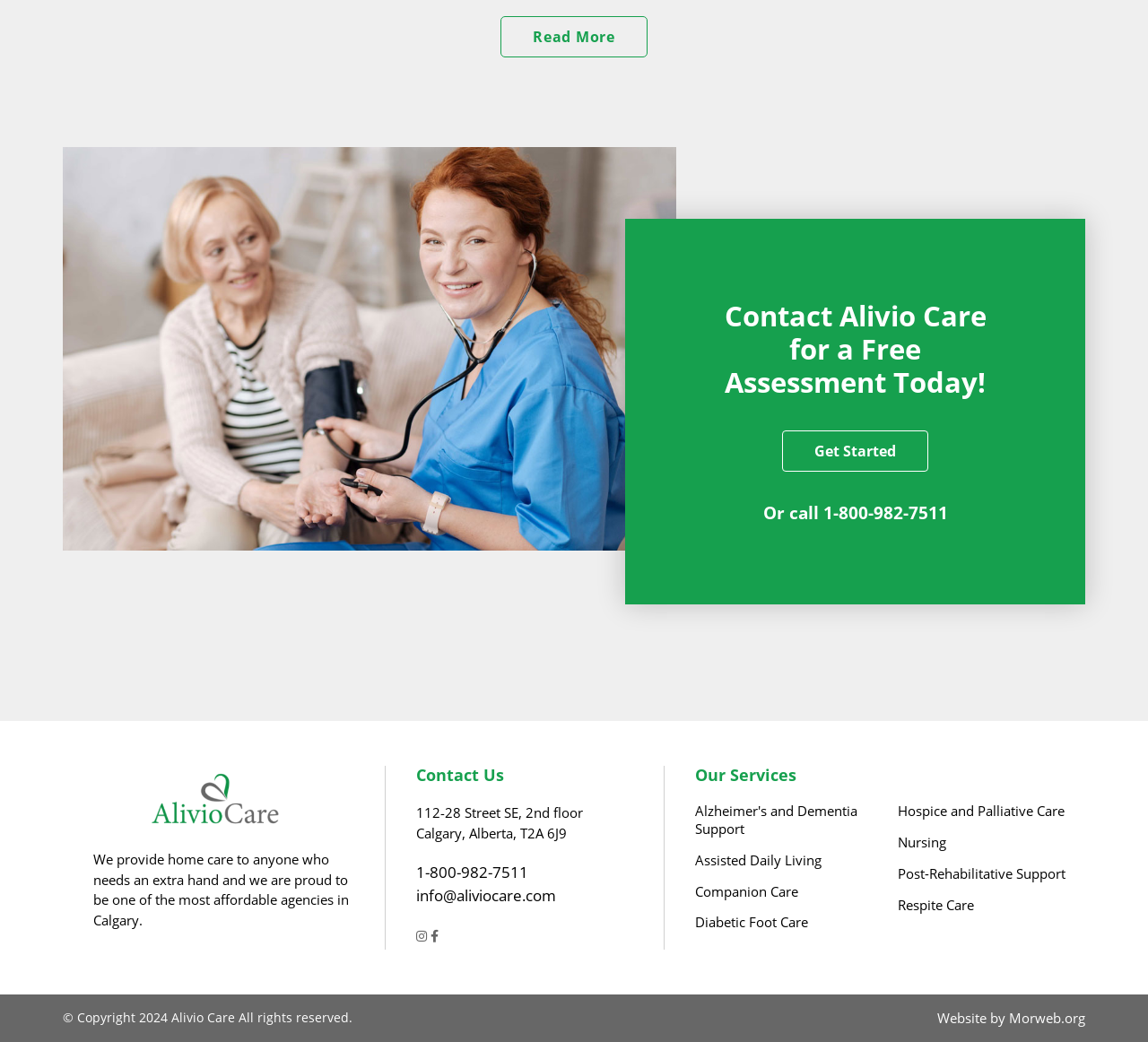Reply to the question with a single word or phrase:
What is the phone number to contact Alivio Care?

1-800-982-7511